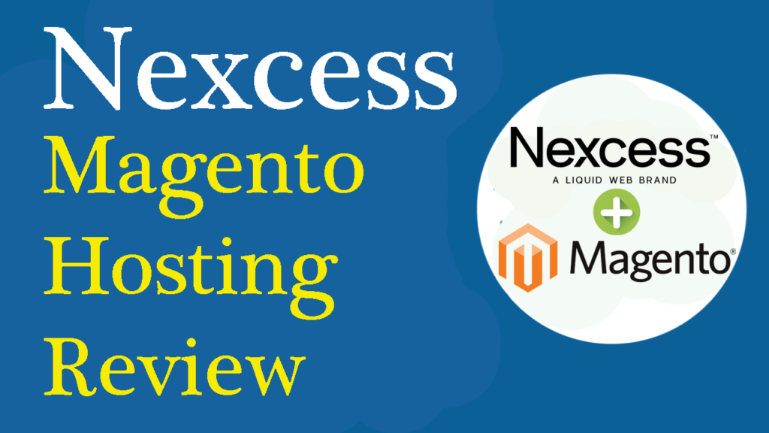What is the color of the text in the title?
Respond with a short answer, either a single word or a phrase, based on the image.

Yellow